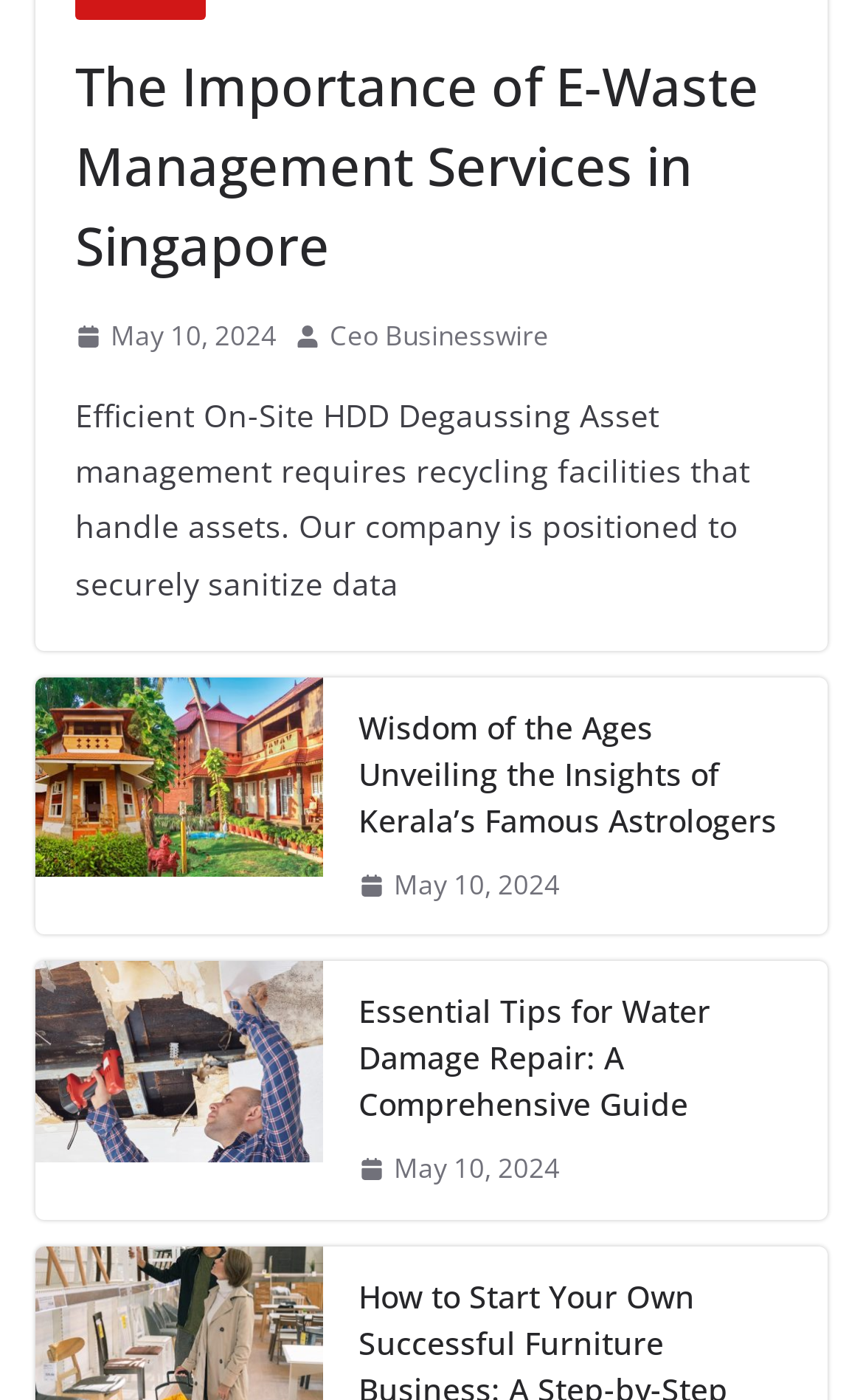How many images are associated with each article? Observe the screenshot and provide a one-word or short phrase answer.

2